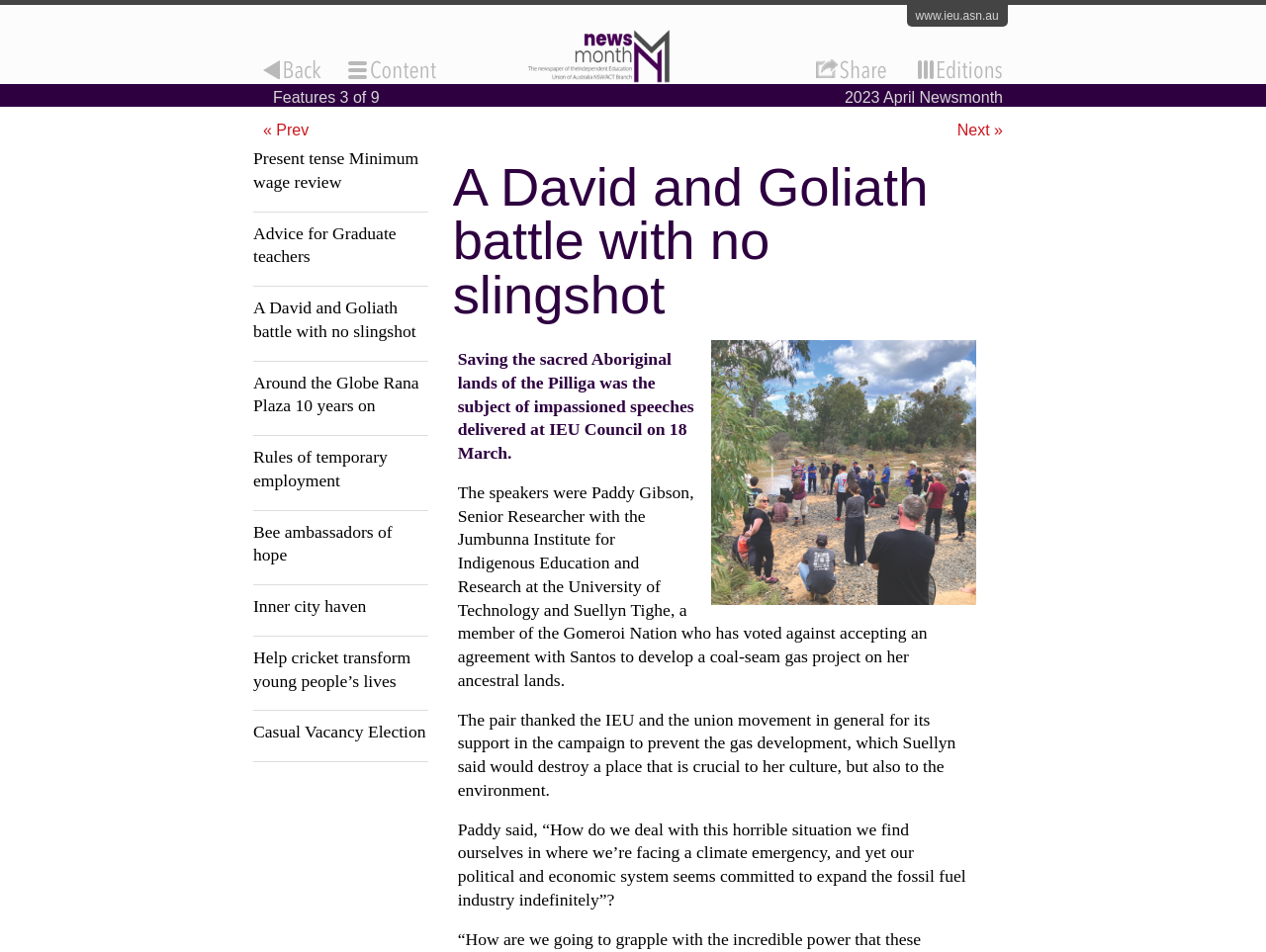Describe the webpage in detail, including text, images, and layout.

The webpage appears to be a news article or blog post with a title "A David and Goliath battle with no slingshot". At the top, there are two links, one to "www.ieu.asn.au" and another with no text. Below these links, there are two static text elements, one displaying "Features 3 of 9" and the other showing "2023 April Newsmonth".

On the left side of the page, there is a list of 9 links, each with a different title, such as "Present tense Minimum wage review", "Advice for Graduate teachers", and "A David and Goliath battle with no slingshot". These links are stacked vertically, with the first one starting from the top and the last one at the bottom.

To the right of these links, there is a heading with the same title as the webpage, "A David and Goliath battle with no slingshot". Below this heading, there is an image, and then three blocks of static text. The first block describes a speech delivered at IEU Council on 18 March, the second block introduces the speakers, and the third block quotes one of the speakers, Paddy Gibson, discussing the climate emergency.

At the bottom of the page, there are two links, "« Prev" and "Next »", which likely allow users to navigate to previous or next pages.